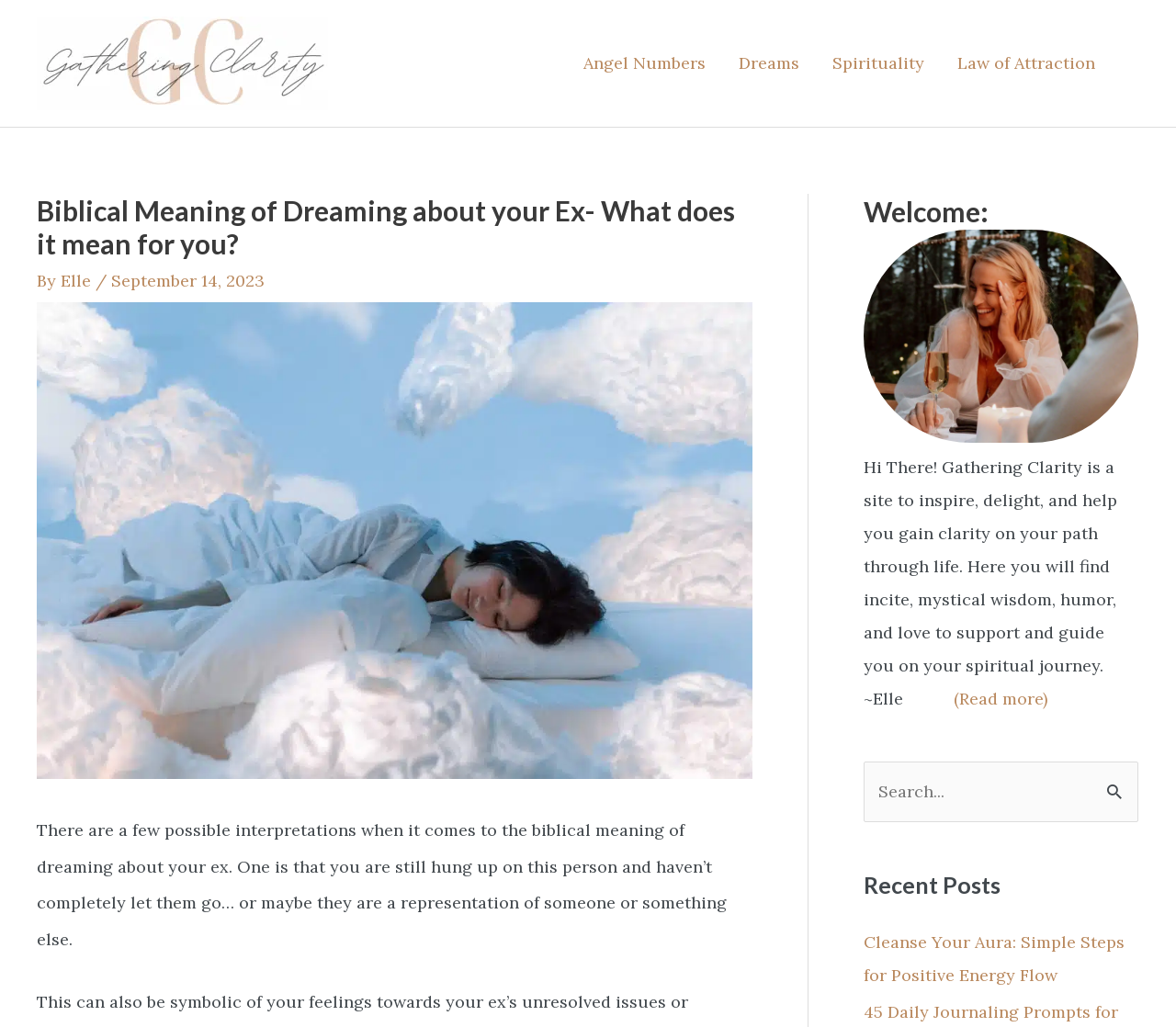Extract the main heading from the webpage content.

Biblical Meaning of Dreaming about your Ex- What does it mean for you?